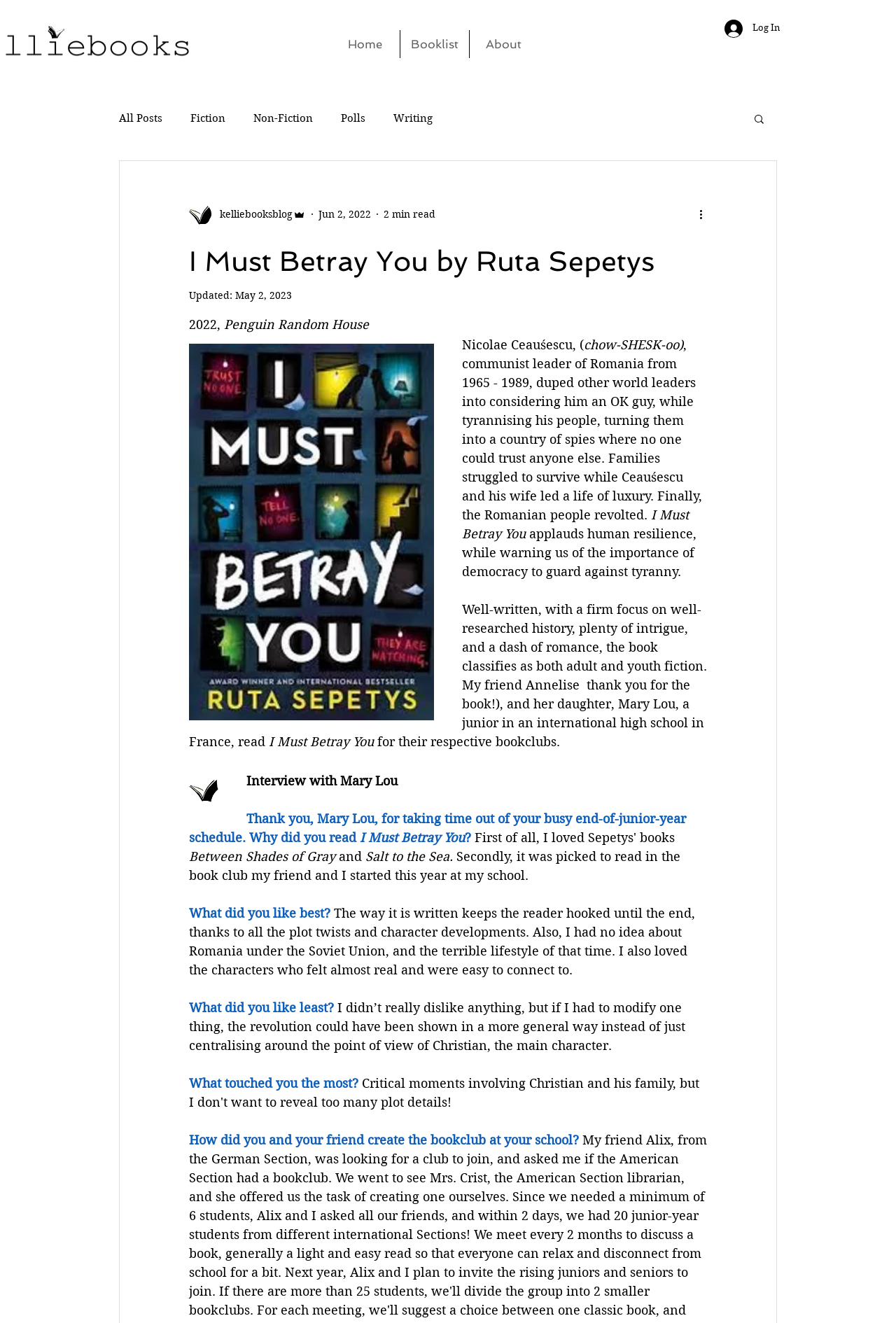Explain in detail what is displayed on the webpage.

This webpage is a blog post about a book review of "I Must Betray You" by Ruta Sepetys. At the top of the page, there is a navigation menu with links to "Home", "Booklist", and "About". Below the navigation menu, there is a search button and a login button. On the left side of the page, there is a small image and a navigation menu with links to "All Posts", "Fiction", "Non-Fiction", "Polls", and "Writing".

The main content of the page is a book review, which starts with a heading "I Must Betray You by Ruta Sepetys". Below the heading, there is a brief description of the book, including the author, publisher, and a summary of the book's content. The review is written in a conversational tone and includes quotes from the book.

The review is divided into sections, with headings such as "Updated", "I Must Betray You", and "Interview with Mary Lou". The sections include the reviewer's thoughts on the book, as well as an interview with a junior in an international high school in France who read the book for her book club.

Throughout the review, there are several images, including a picture of the book cover and a picture of the writer. There are also several buttons, including a "More actions" button and a "Search" button. At the bottom of the page, there is a section with links to other book reviews and a section with a brief description of the blog's author.